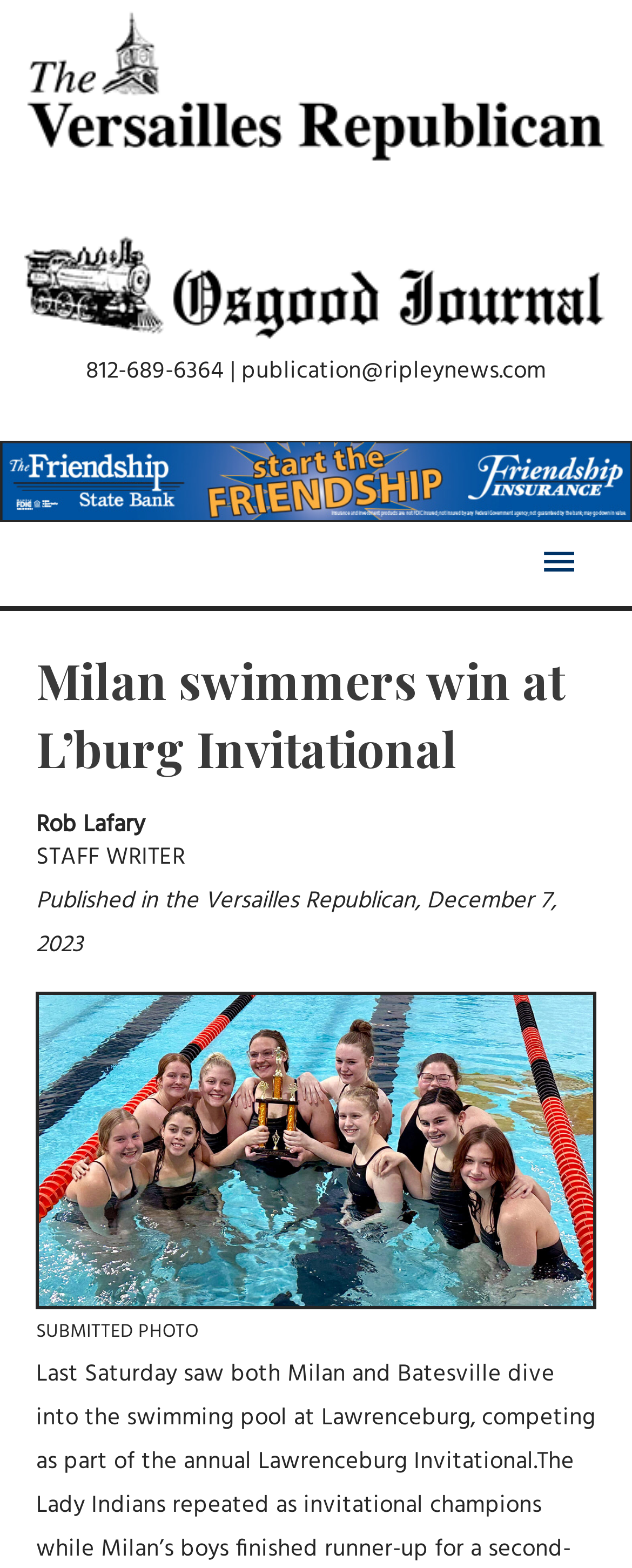What is the caption of the image?
Please provide a detailed and thorough answer to the question.

I found the caption by looking at the static text element with the bounding box coordinates [0.058, 0.84, 0.314, 0.858], which contains the text 'SUBMITTED PHOTO'.